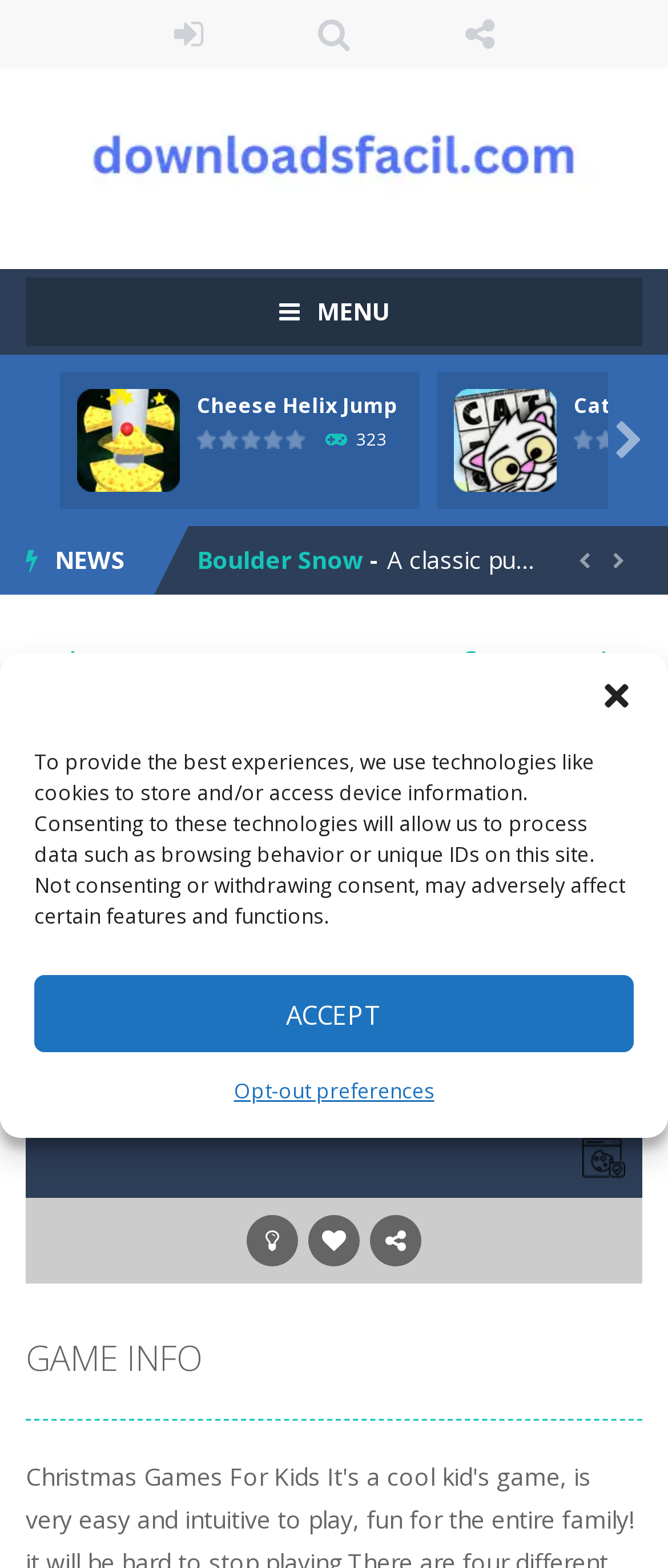Please locate the bounding box coordinates for the element that should be clicked to achieve the following instruction: "Search for something". Ensure the coordinates are given as four float numbers between 0 and 1, i.e., [left, top, right, bottom].

[0.404, 0.0, 0.596, 0.044]